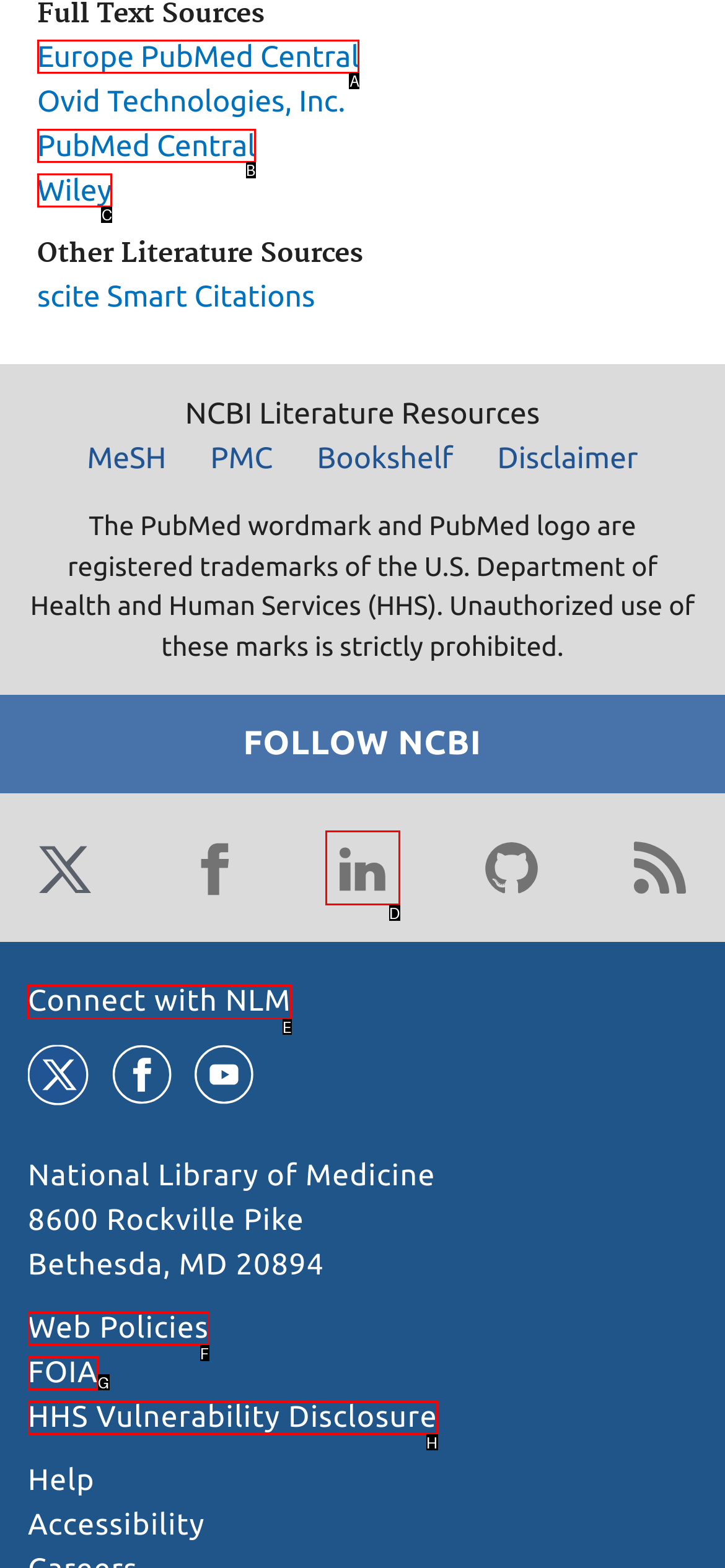Indicate the HTML element that should be clicked to perform the task: Connect with NLM Reply with the letter corresponding to the chosen option.

E